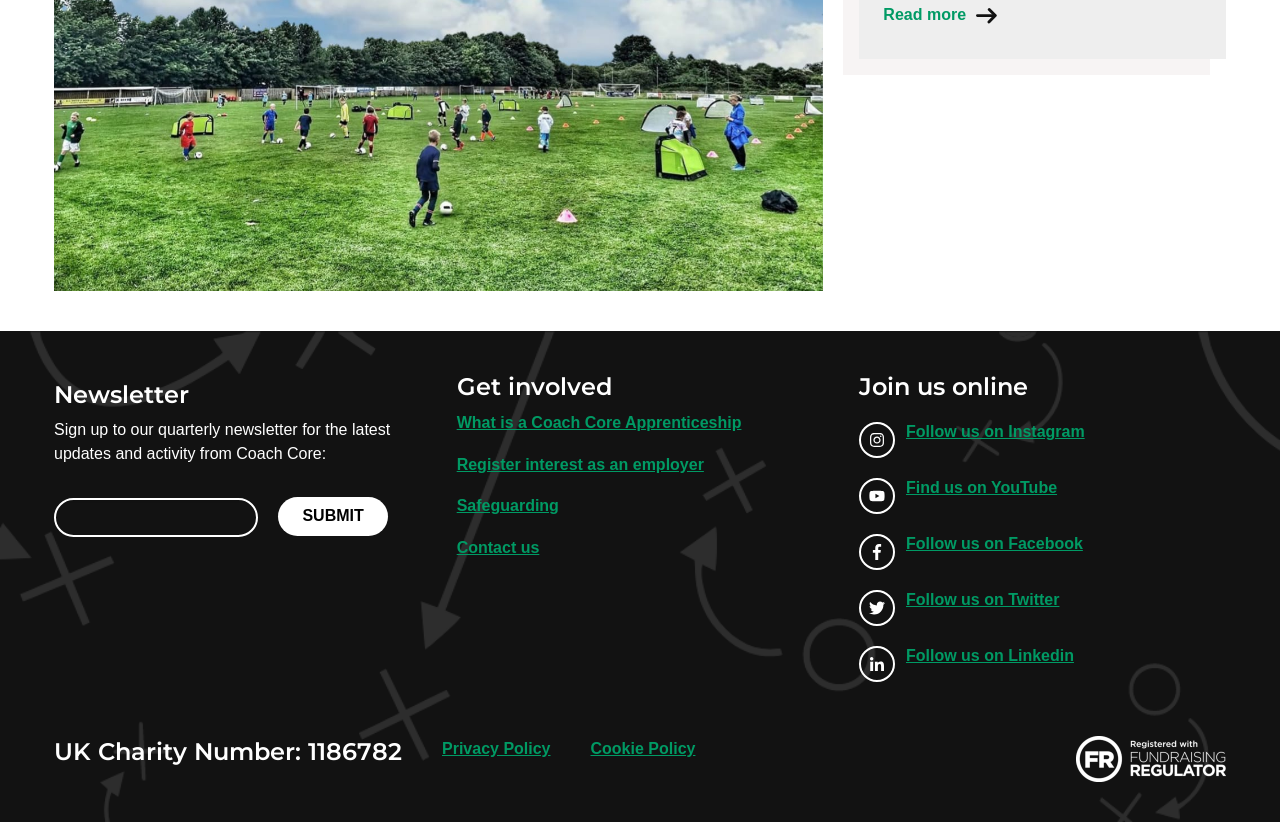Find the bounding box coordinates of the element I should click to carry out the following instruction: "Read the Privacy Policy".

[0.345, 0.9, 0.43, 0.921]